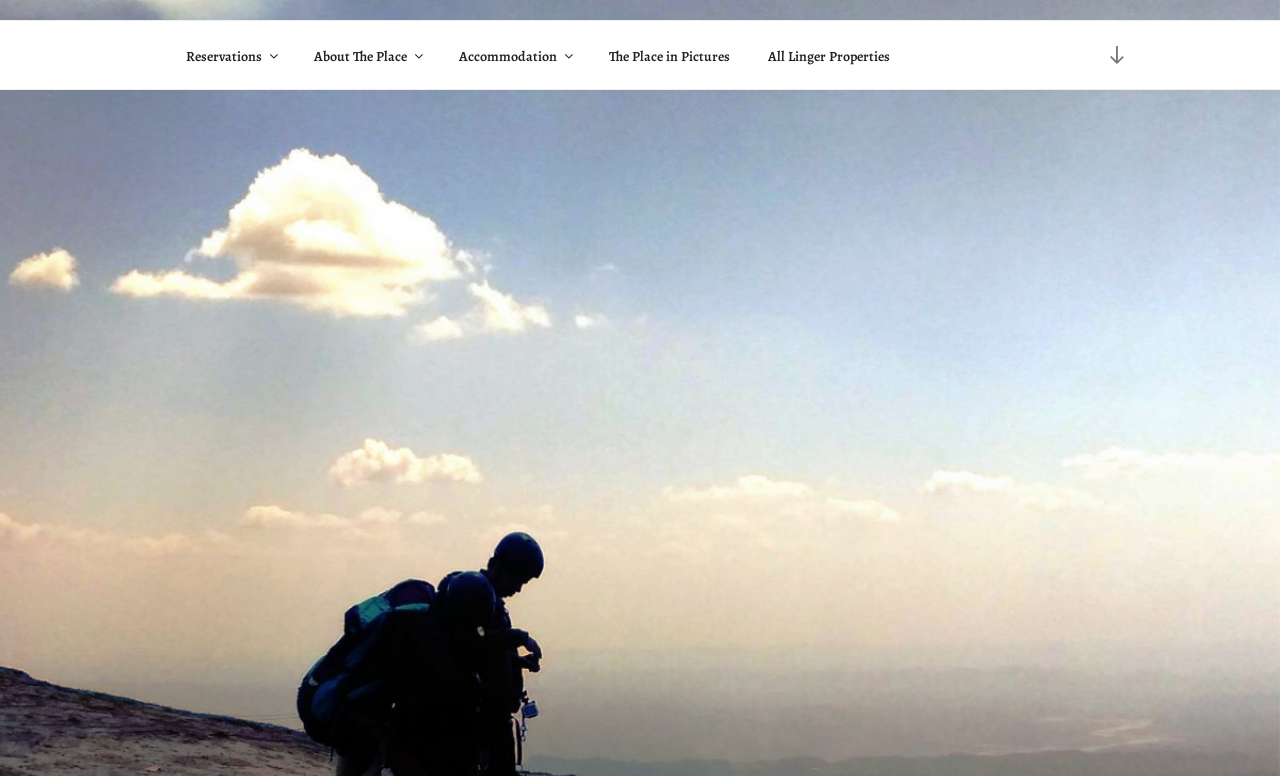How many links are in the top menu?
Provide a one-word or short-phrase answer based on the image.

6